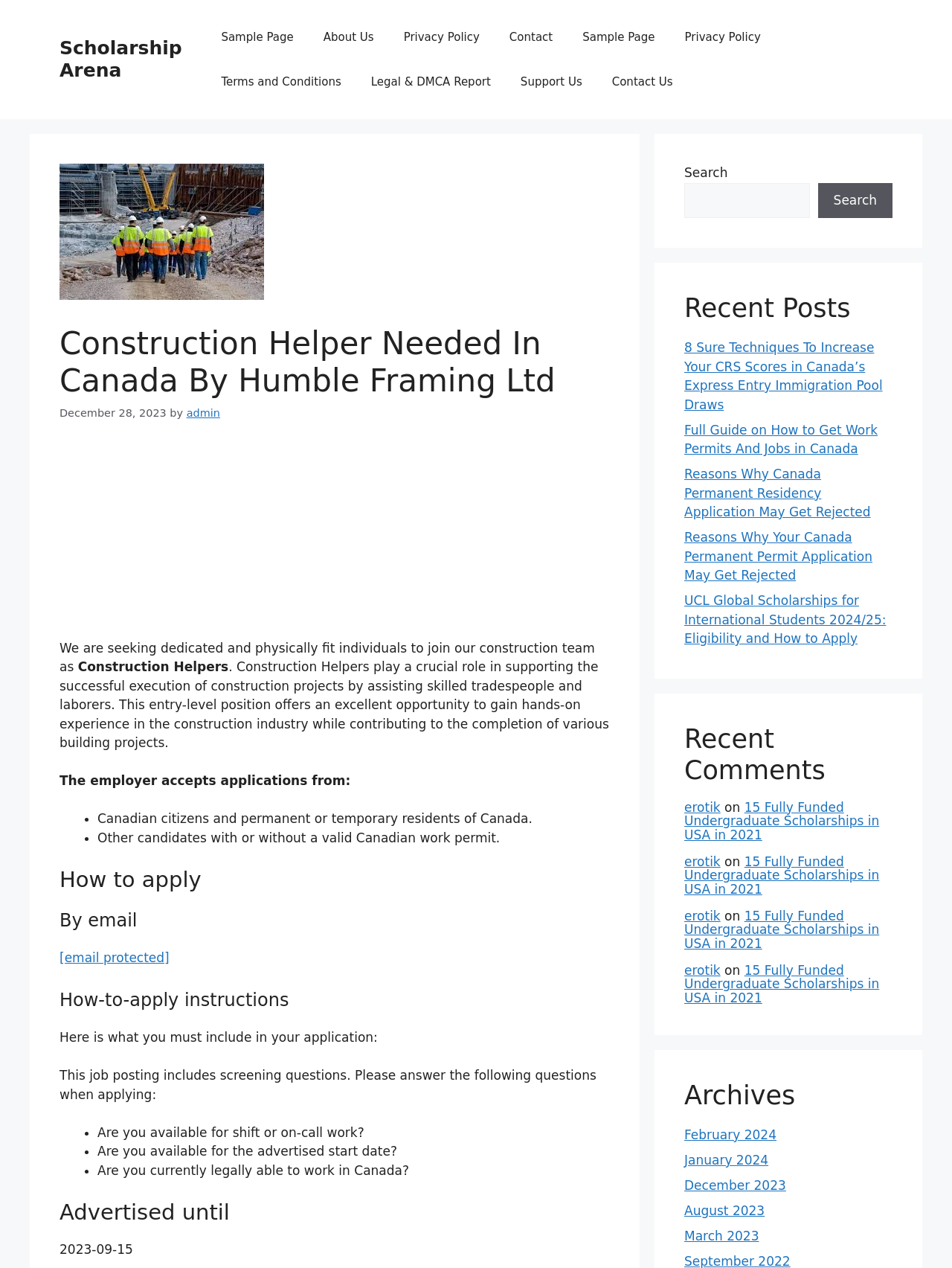Locate the UI element described by parent_node: Search name="s" and provide its bounding box coordinates. Use the format (top-left x, top-left y, bottom-right x, bottom-right y) with all values as floating point numbers between 0 and 1.

[0.719, 0.144, 0.851, 0.172]